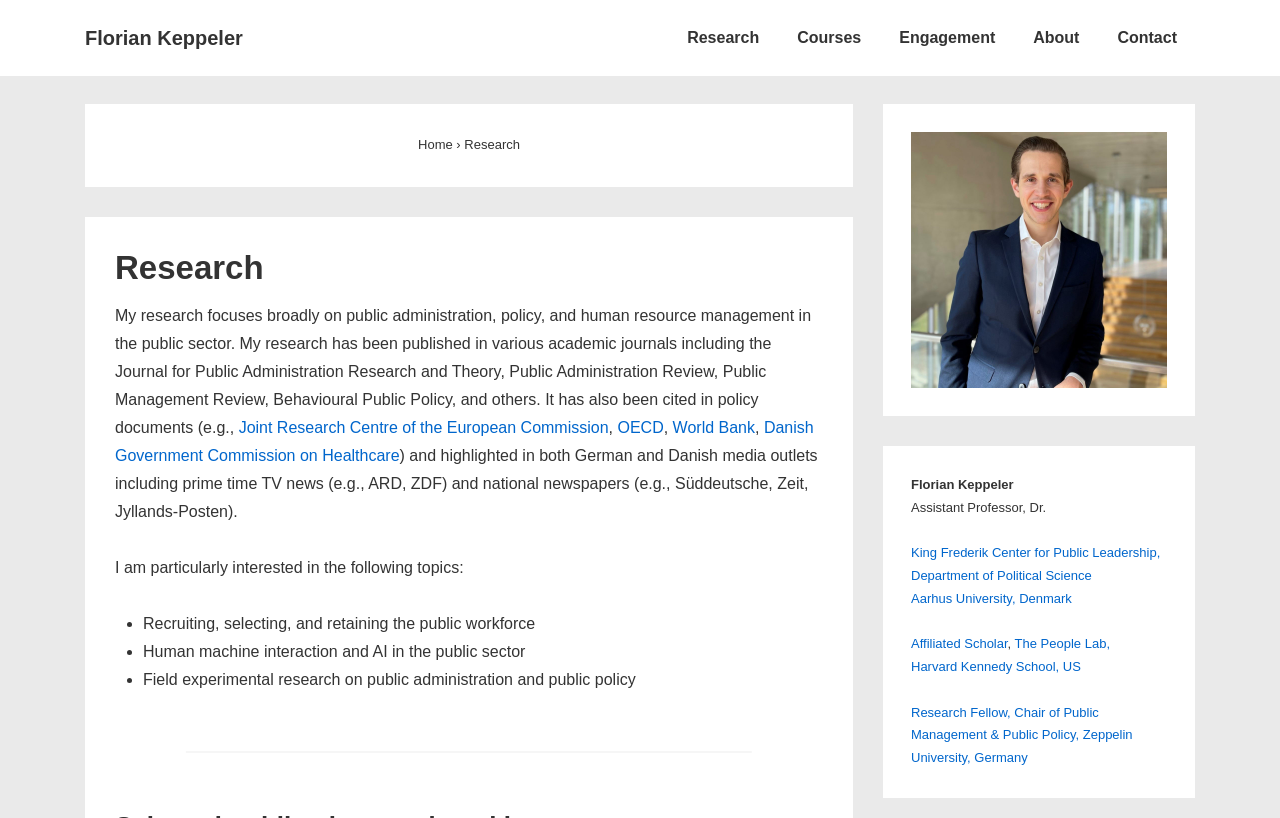Locate the bounding box coordinates of the element's region that should be clicked to carry out the following instruction: "Read more about Florian Keppeler's research". The coordinates need to be four float numbers between 0 and 1, i.e., [left, top, right, bottom].

[0.363, 0.167, 0.406, 0.186]